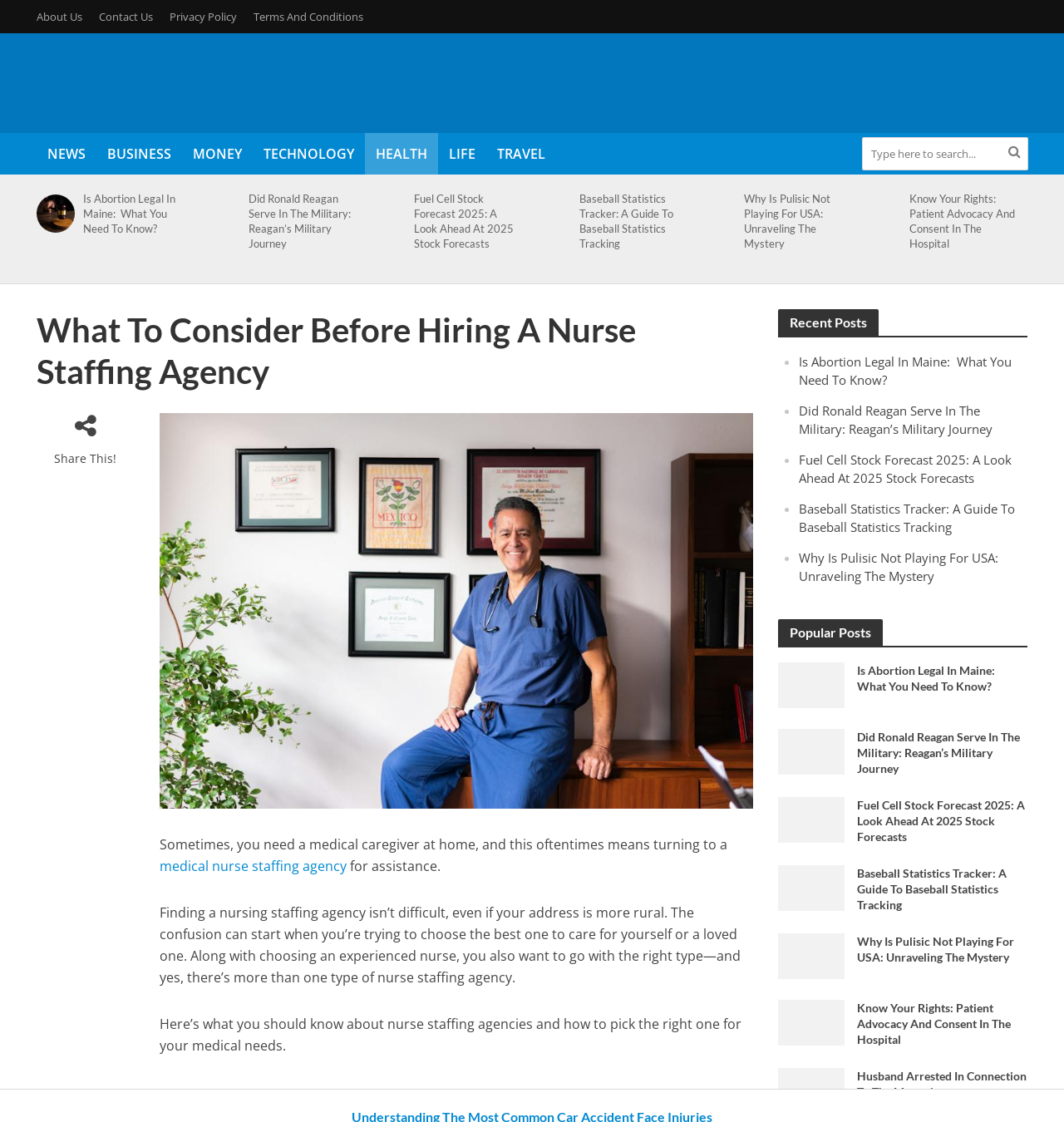Please indicate the bounding box coordinates for the clickable area to complete the following task: "read the article about abortion laws in Maine". The coordinates should be specified as four float numbers between 0 and 1, i.e., [left, top, right, bottom].

[0.751, 0.315, 0.951, 0.346]